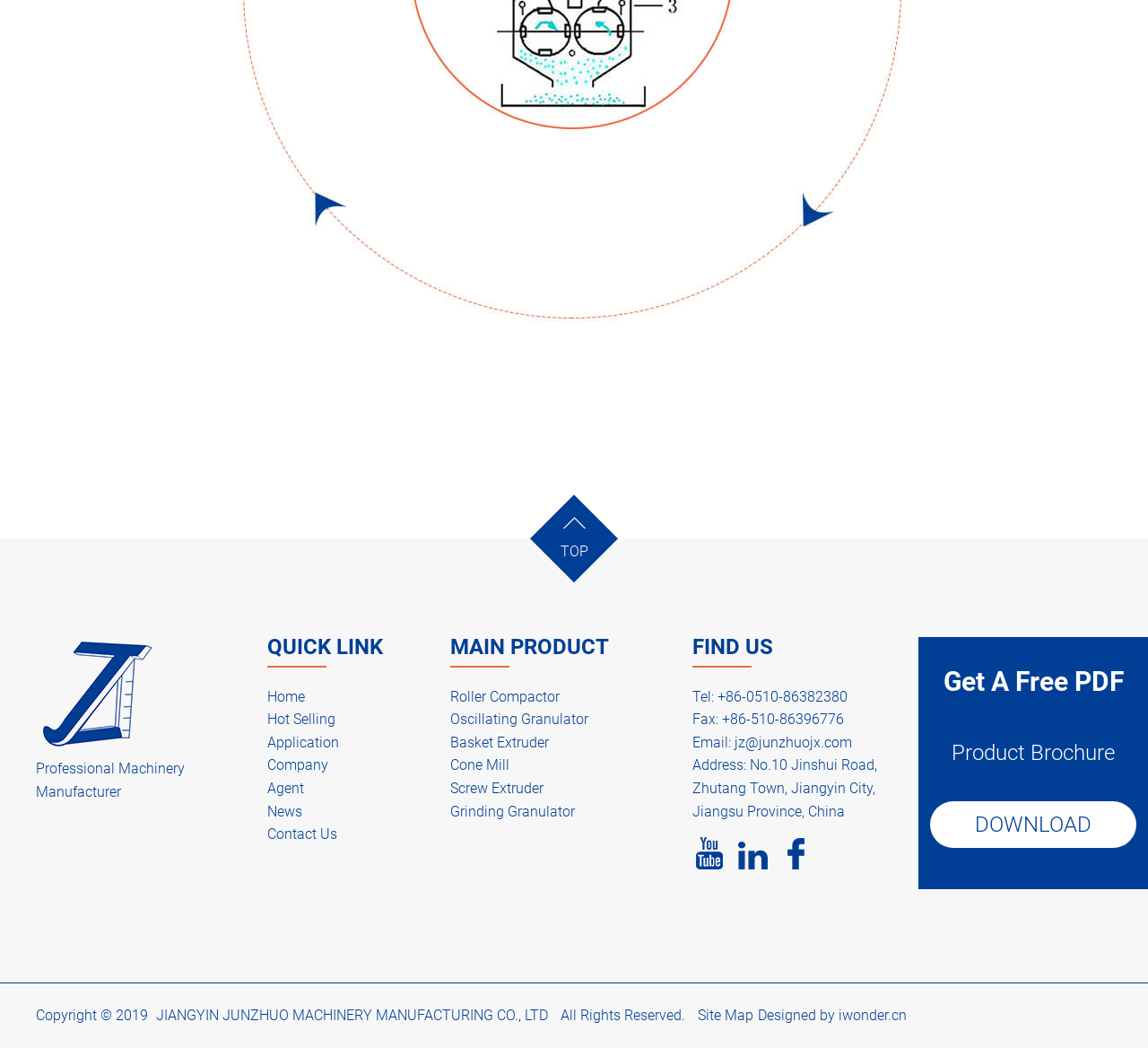Consider the image and give a detailed and elaborate answer to the question: 
What is the company's address?

The company's address is provided in the 'FIND US' section, which specifies the exact location of the company's headquarters.